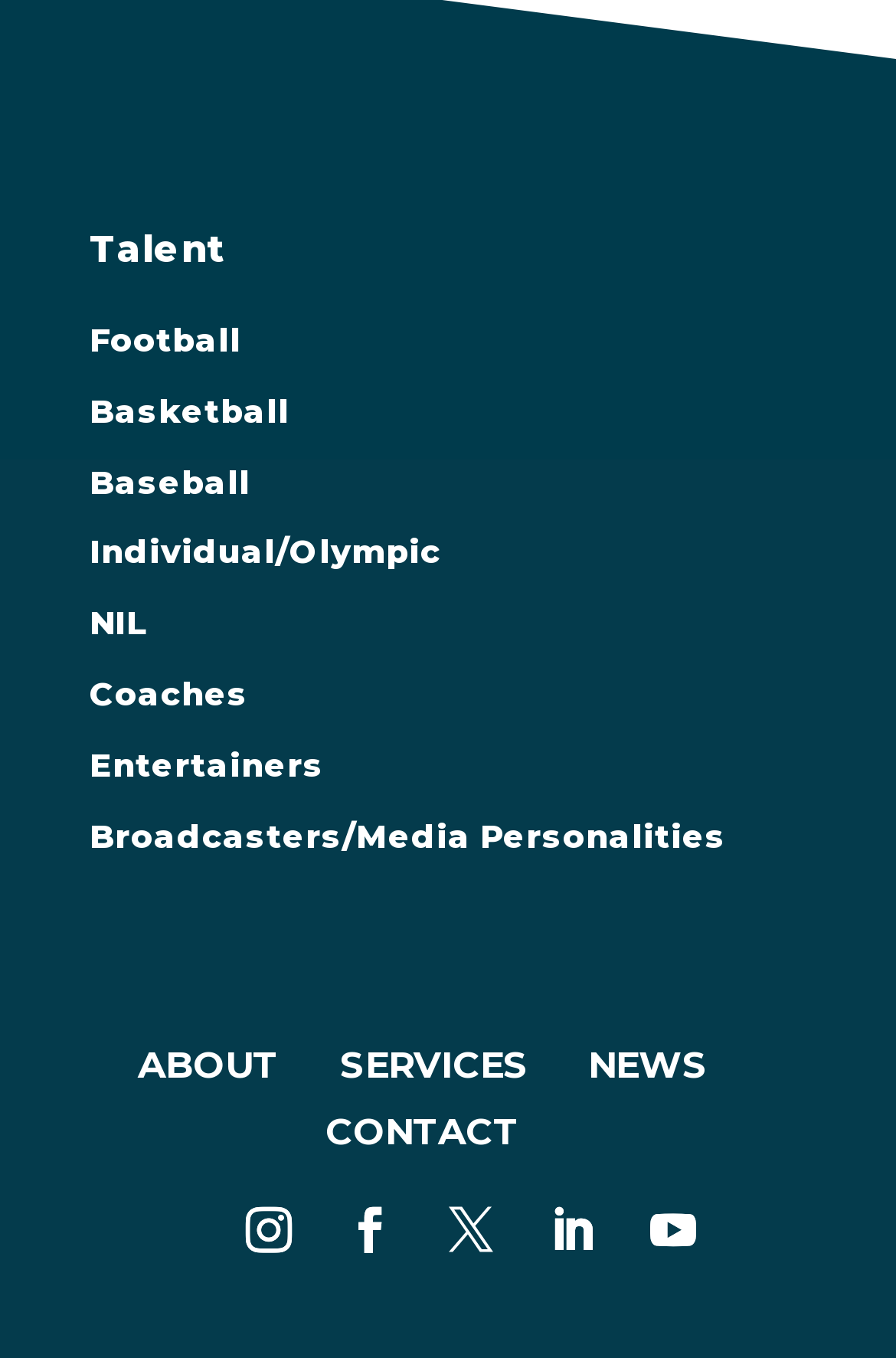Locate the bounding box coordinates of the item that should be clicked to fulfill the instruction: "View ABOUT page".

[0.154, 0.769, 0.313, 0.801]